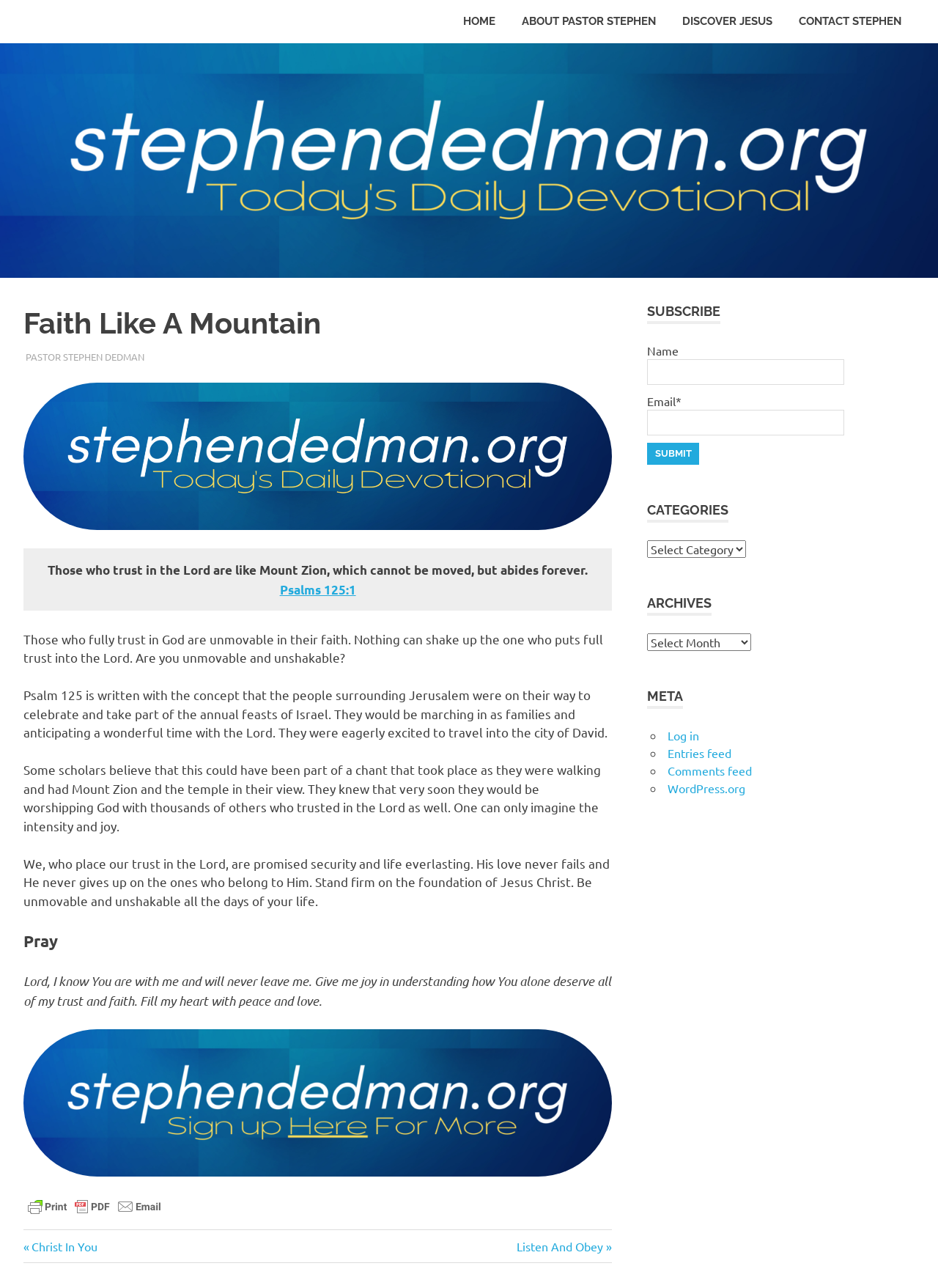What can you do with the article?
Please provide an in-depth and detailed response to the question.

I found the answer by looking at the bottom of the article, where it says 'Print Friendly, PDF & Email'. This suggests that the user can print the article, save it as a PDF, or email it to someone else.